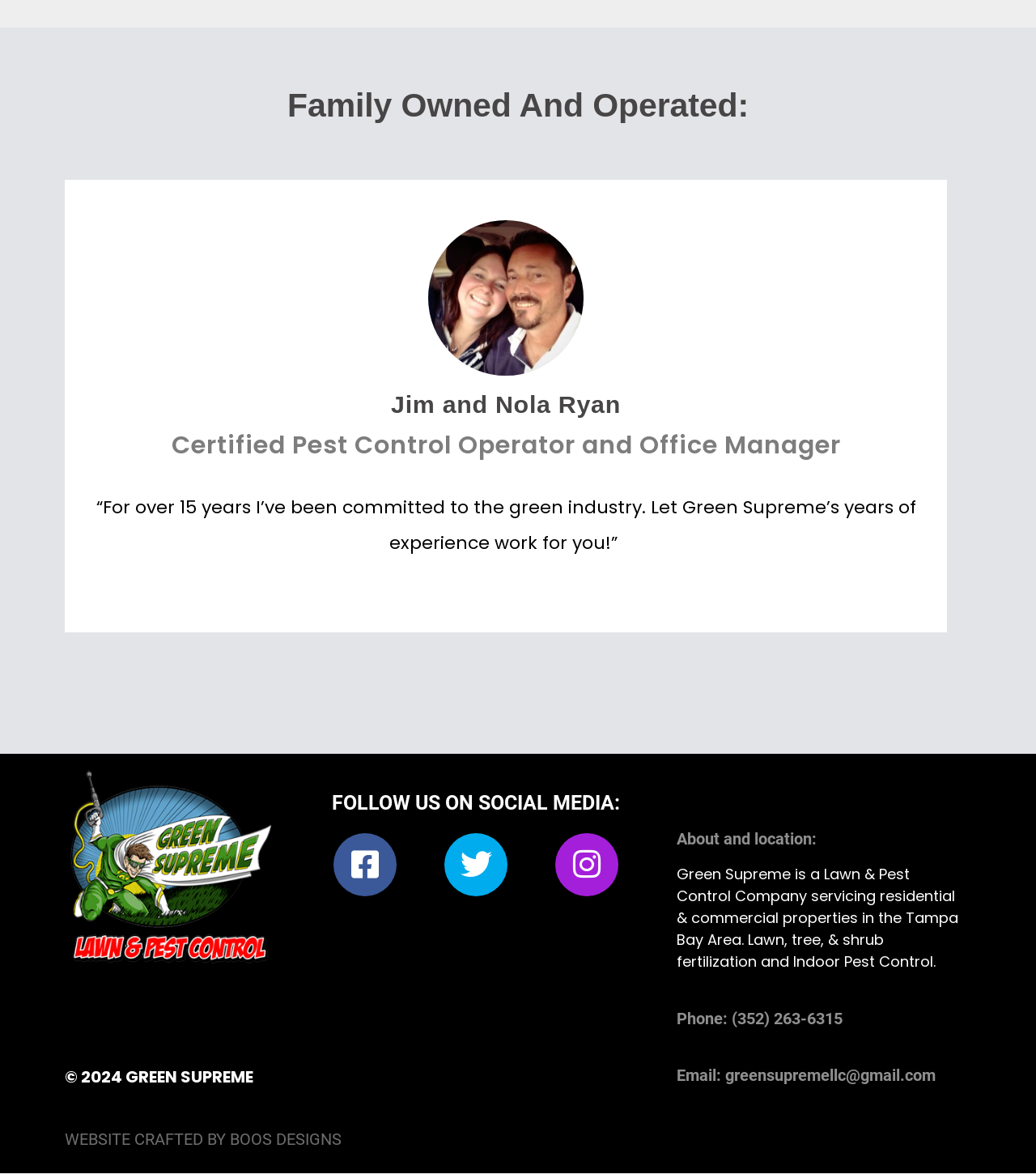Provide the bounding box coordinates for the specified HTML element described in this description: "Phone: (352) 263-6315". The coordinates should be four float numbers ranging from 0 to 1, in the format [left, top, right, bottom].

[0.653, 0.859, 0.813, 0.876]